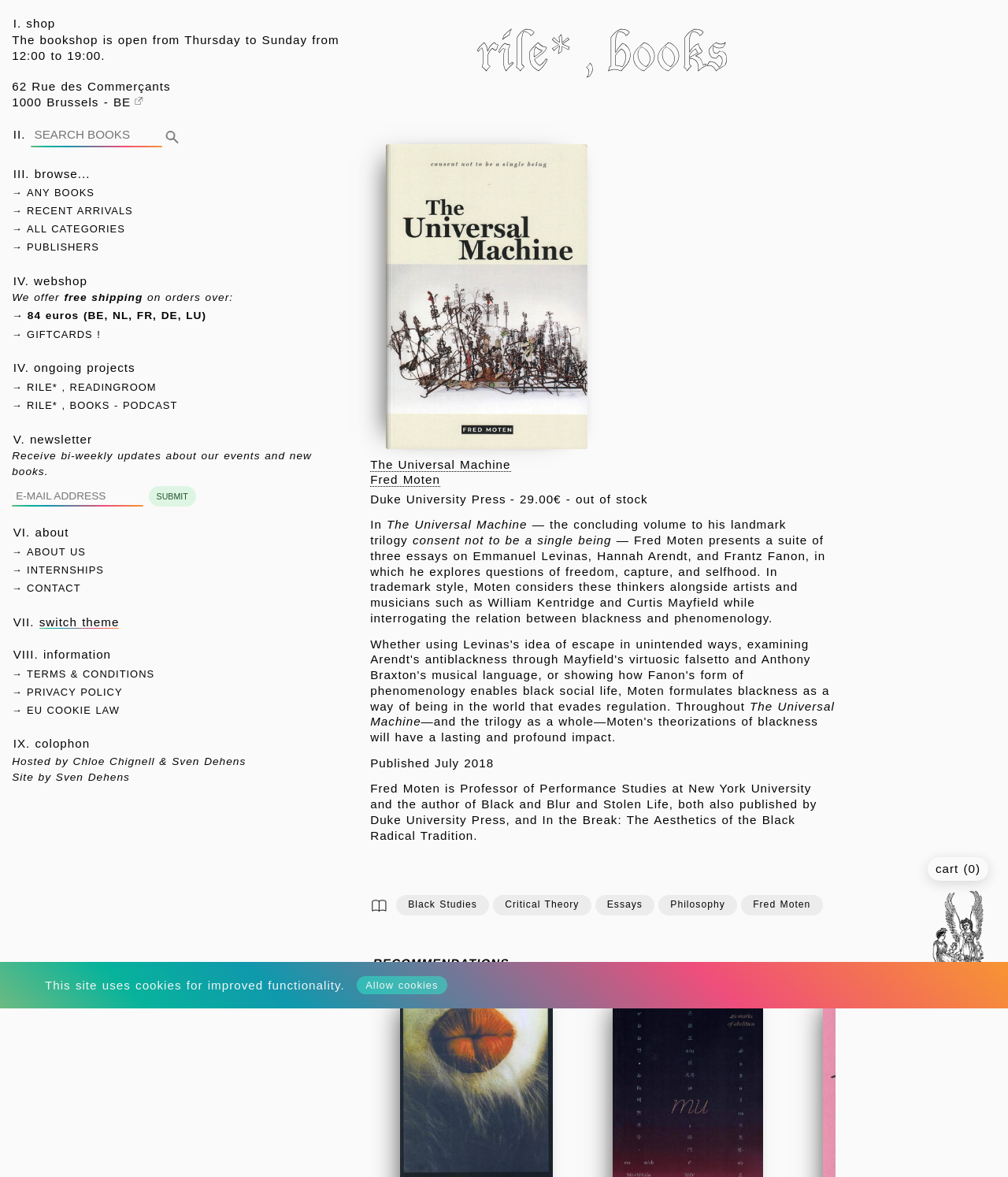Respond concisely with one word or phrase to the following query:
What is the name of the bookshop?

rile*